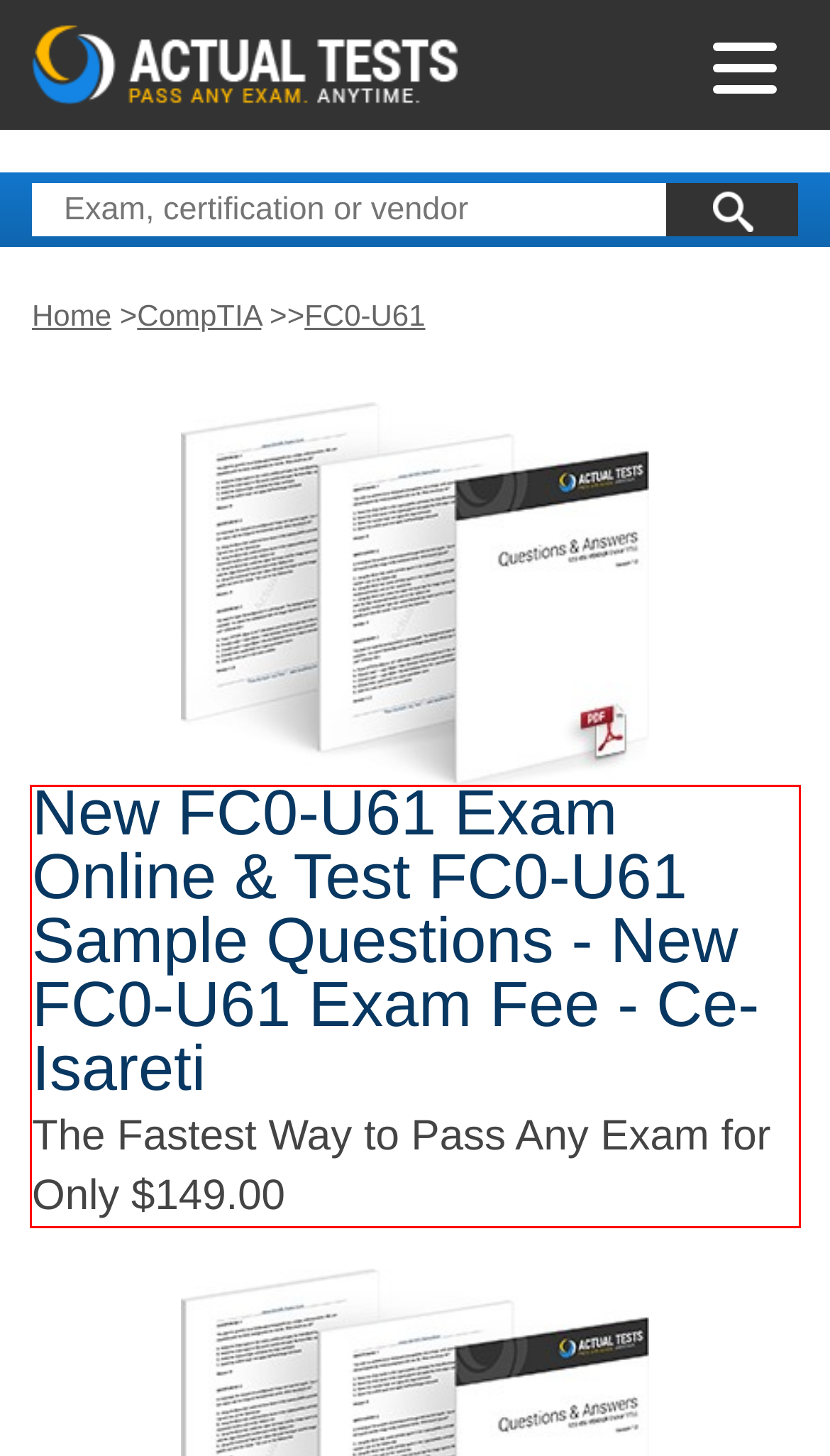Examine the webpage screenshot and use OCR to obtain the text inside the red bounding box.

New FC0-U61 Exam Online & Test FC0-U61 Sample Questions - New FC0-U61 Exam Fee - Ce-Isareti The Fastest Way to Pass Any Exam for Only $149.00